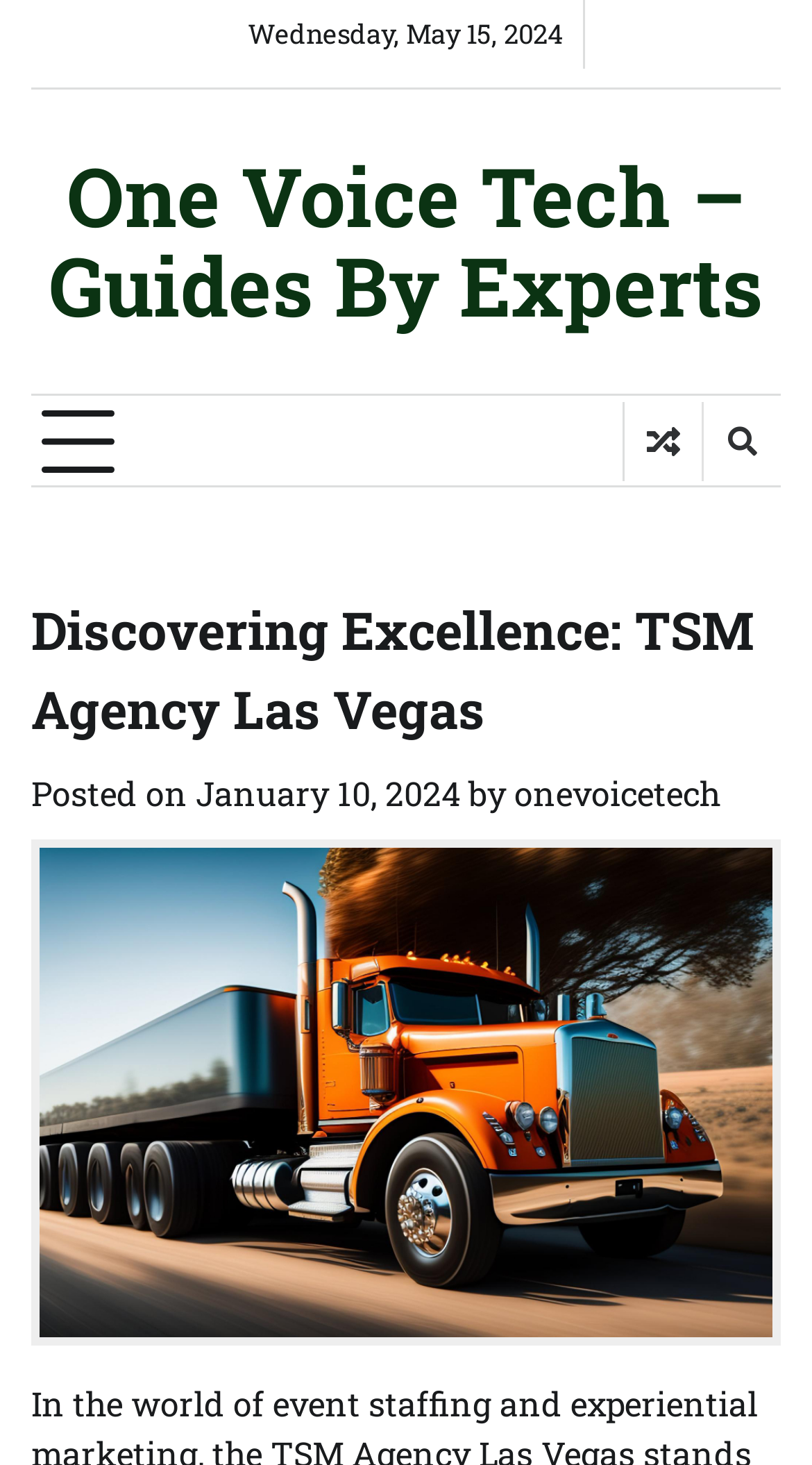Determine the heading of the webpage and extract its text content.

Discovering Excellence: TSM Agency Las Vegas